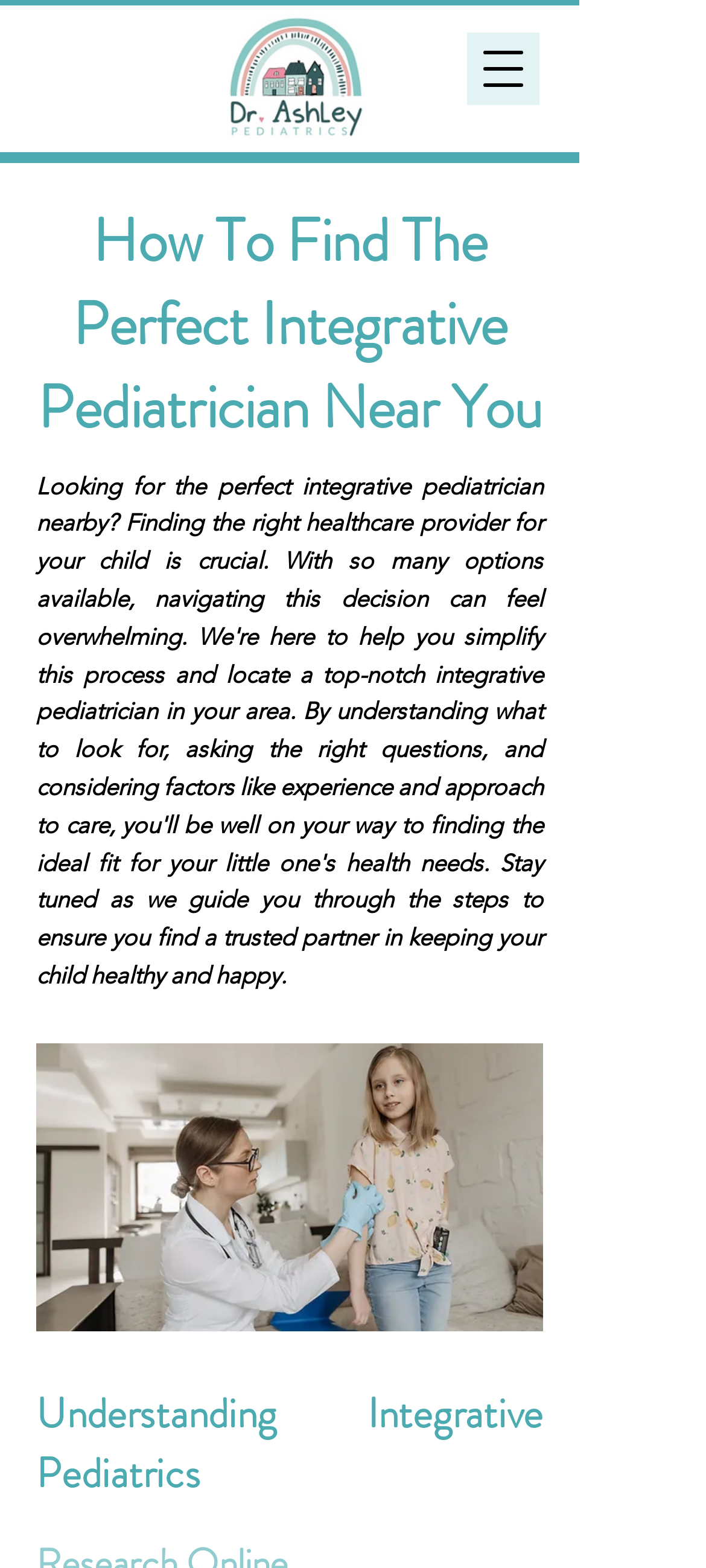Is there a navigation menu on the webpage?
Refer to the screenshot and answer in one word or phrase.

Yes